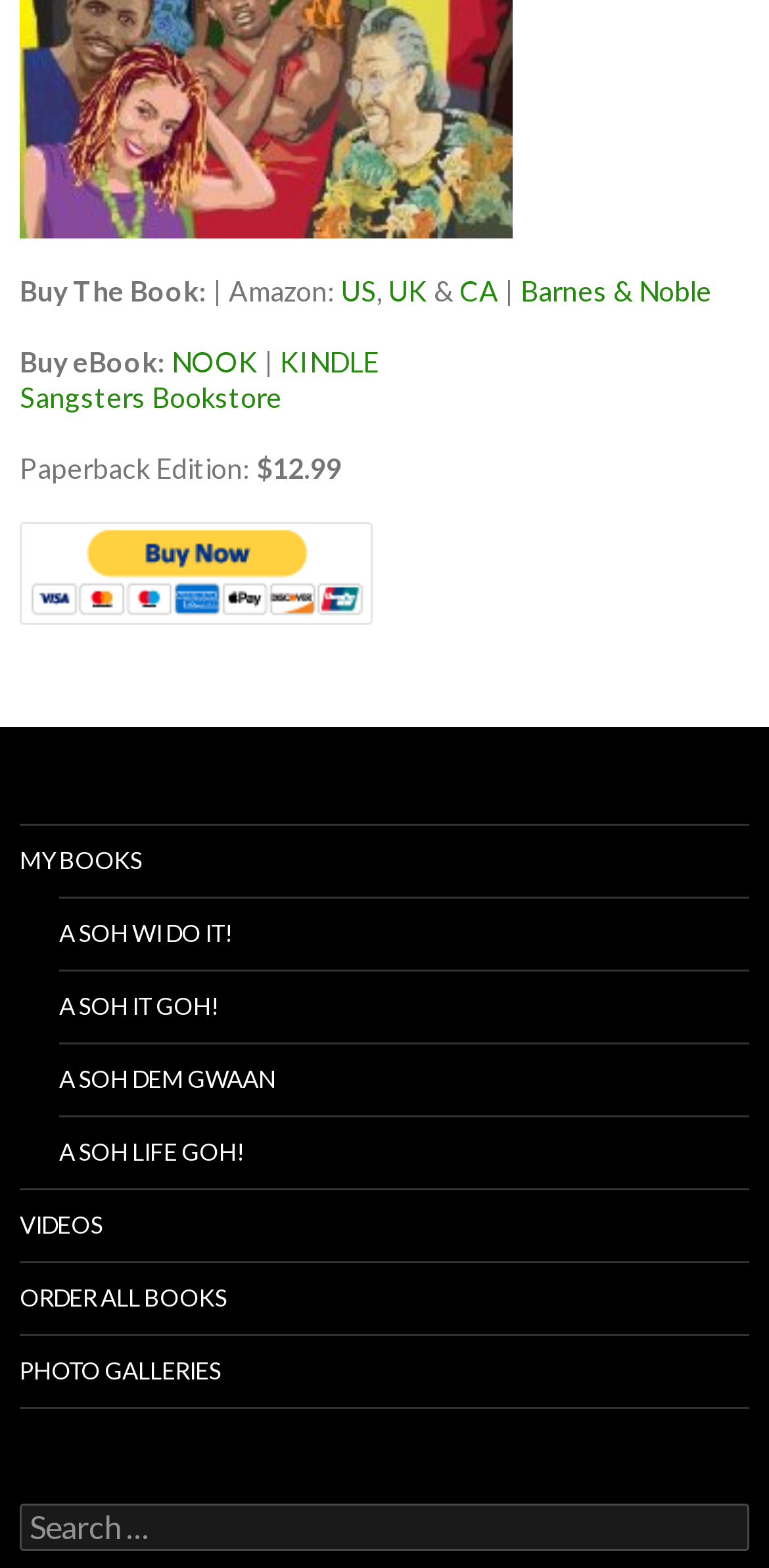Please specify the bounding box coordinates of the region to click in order to perform the following instruction: "Search for something".

[0.026, 0.958, 0.974, 0.989]